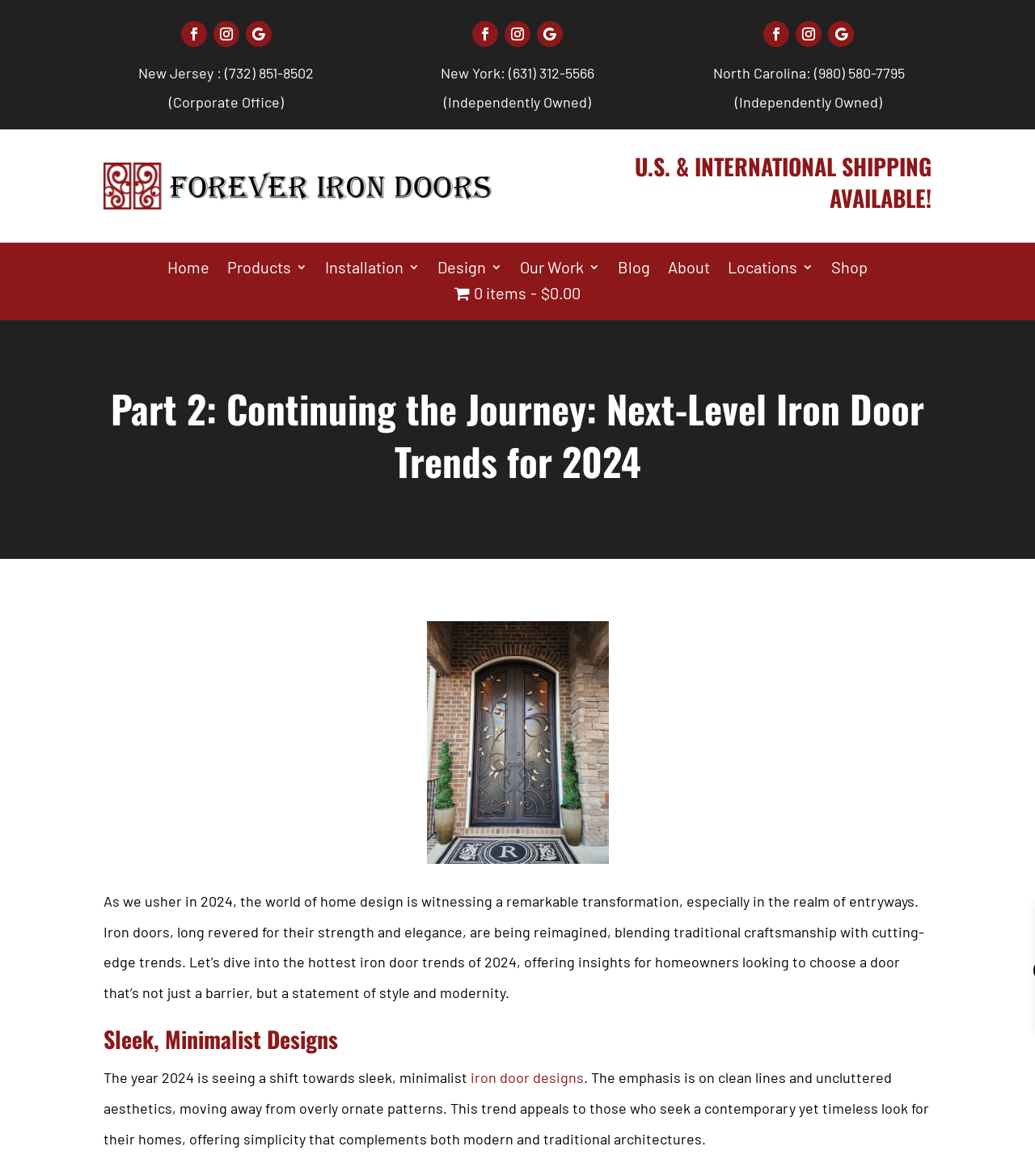Respond to the question below with a concise word or phrase:
What is the image description above the text 'Part 2: Continuing the Journey: Next-Level Iron Door Trends for 2024'?

Iron door in New Jersey